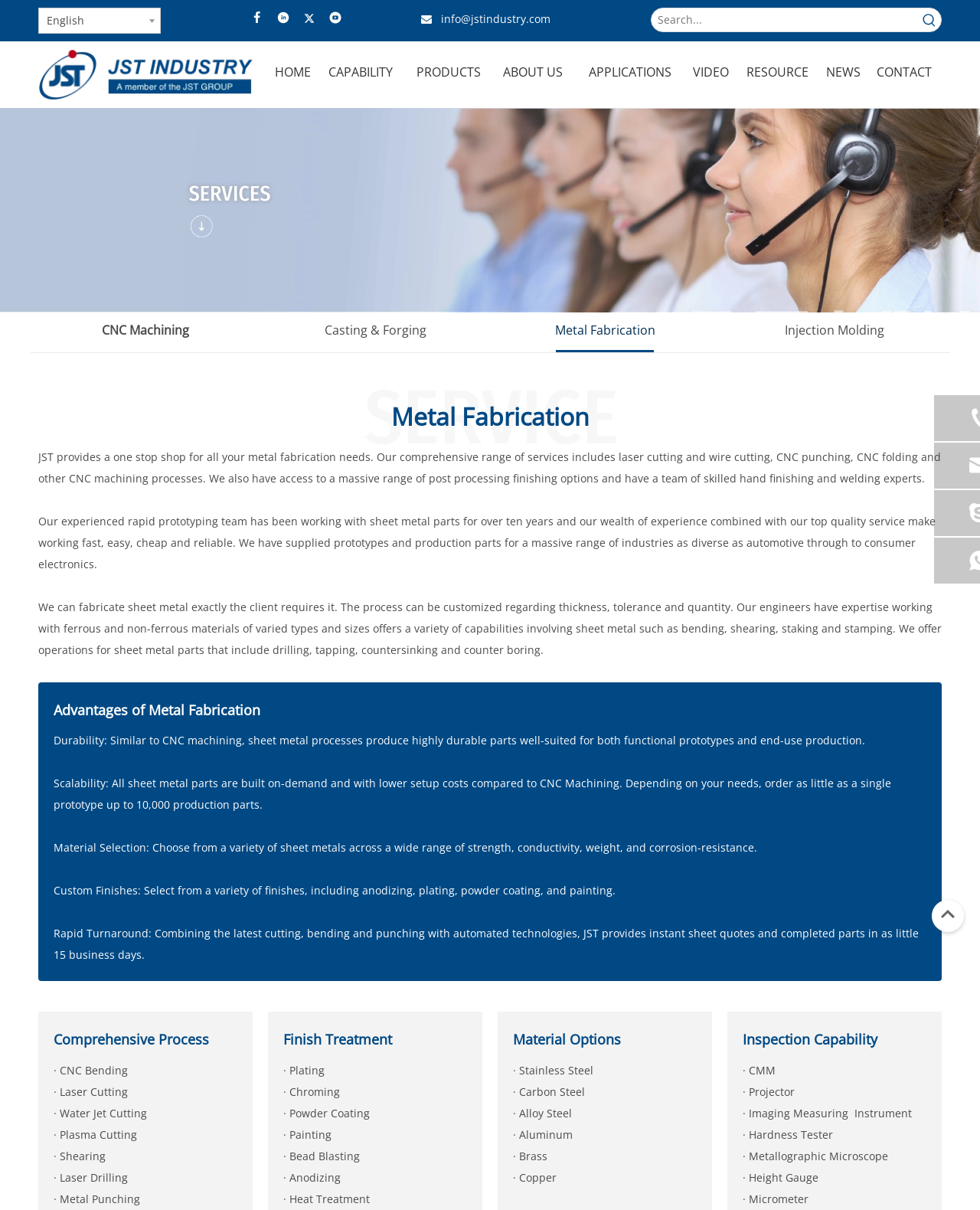Using the information in the image, could you please answer the following question in detail:
What is the process of metal fabrication?

The process of metal fabrication involves several steps, which are mentioned in the webpage under the heading 'Comprehensive Process'. These steps include CNC bending, laser cutting, water jet cutting, plasma cutting, shearing, laser drilling, and metal punching. The webpage provides a comprehensive overview of the metal fabrication process.